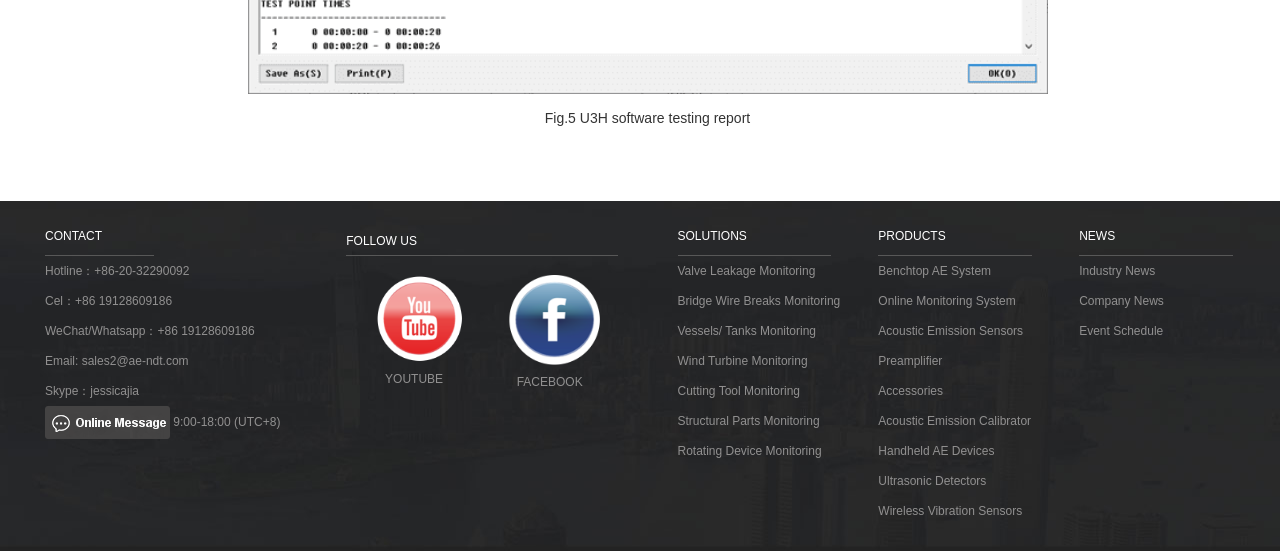Reply to the question with a single word or phrase:
What is the time range for contacting the company?

9:00-18:00 (UTC+8)